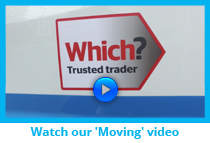What color is the border of the image?
Your answer should be a single word or phrase derived from the screenshot.

Blue